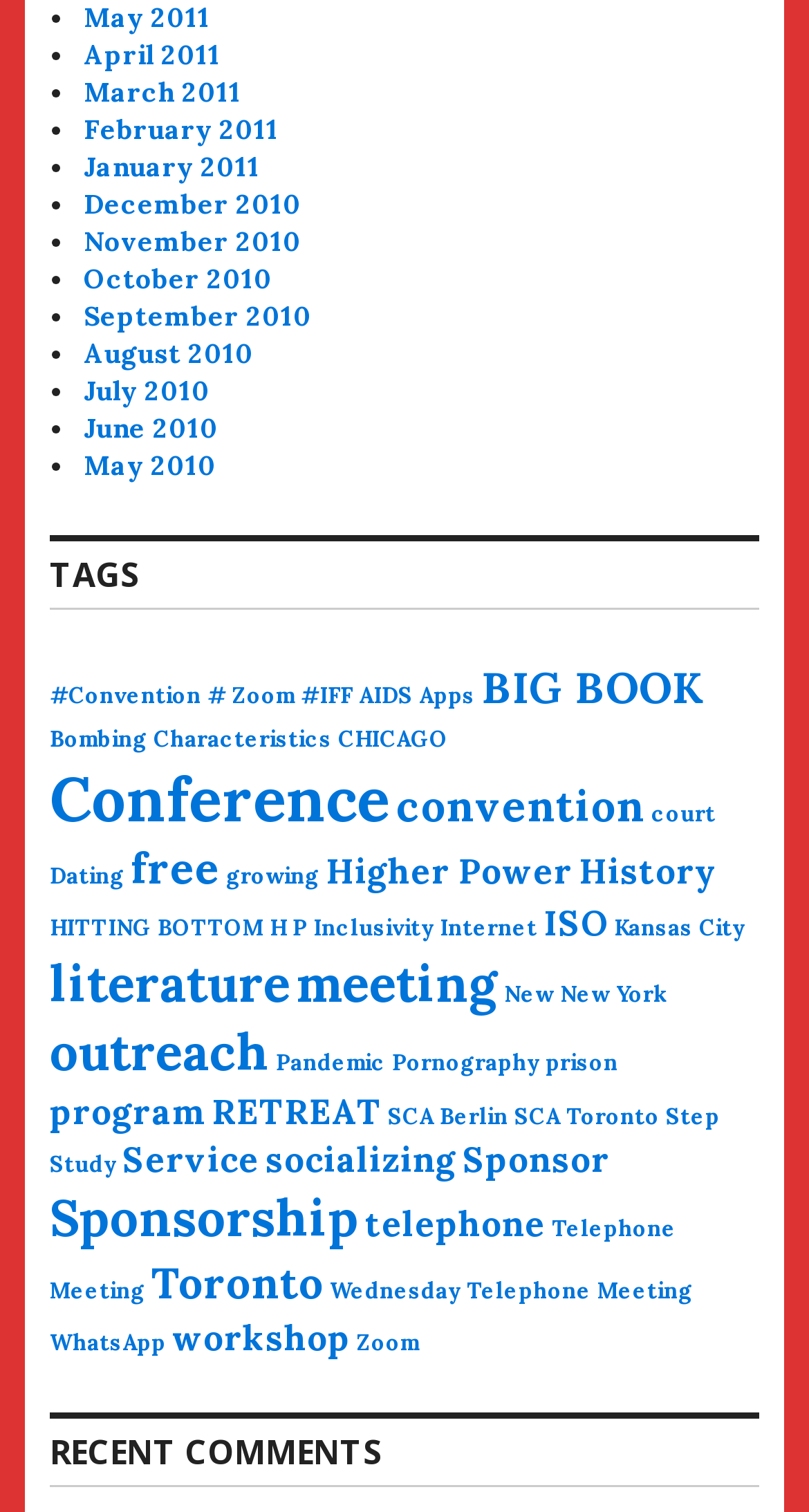What is the last item under the 'TAGS' heading?
Provide an in-depth and detailed explanation in response to the question.

The last item under the 'TAGS' heading is 'Zoom', which is a link to a topic related to Zoom.